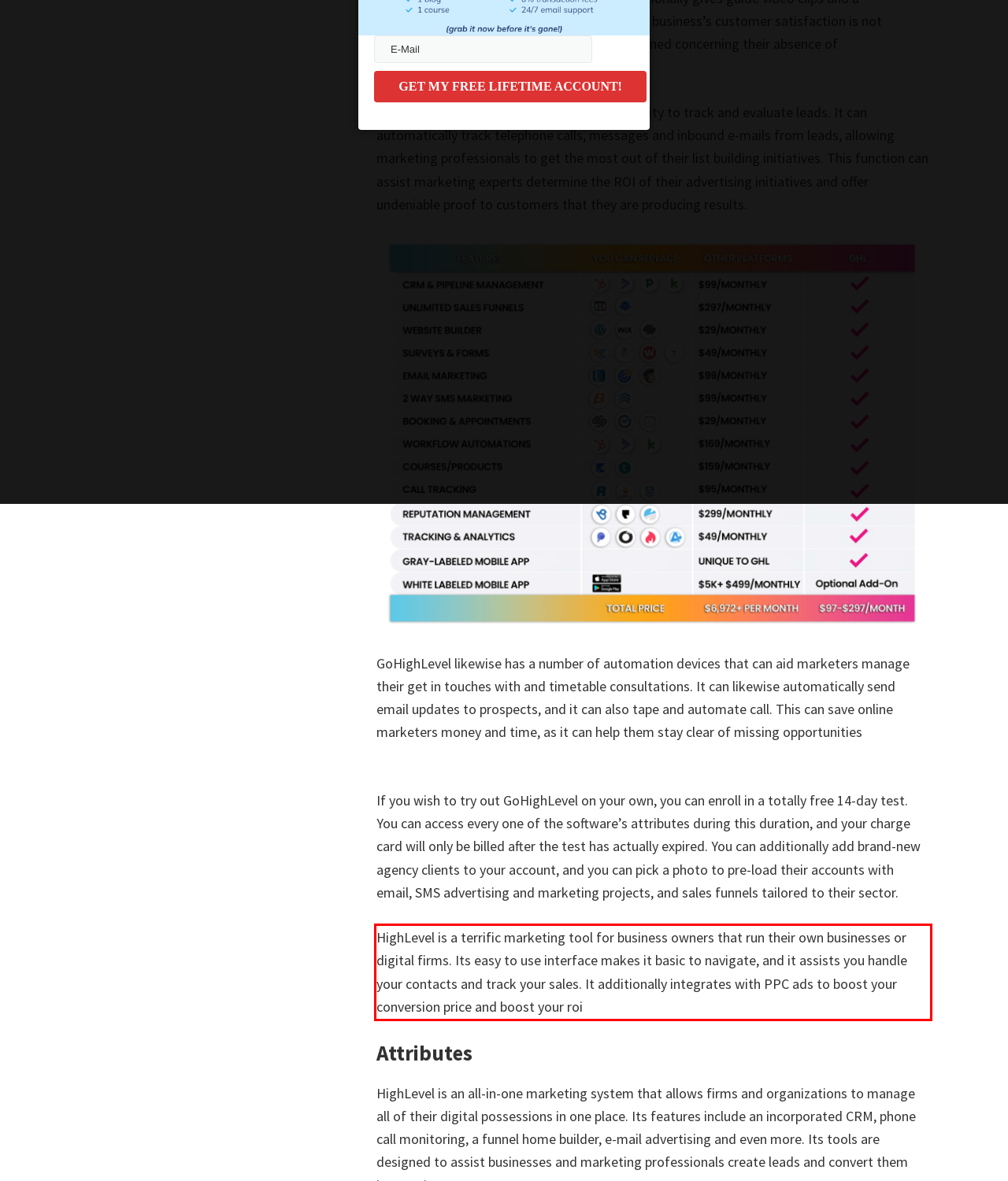Observe the screenshot of the webpage, locate the red bounding box, and extract the text content within it.

HighLevel is a terrific marketing tool for business owners that run their own businesses or digital firms. Its easy to use interface makes it basic to navigate, and it assists you handle your contacts and track your sales. It additionally integrates with PPC ads to boost your conversion price and boost your roi GoHighLevel Down